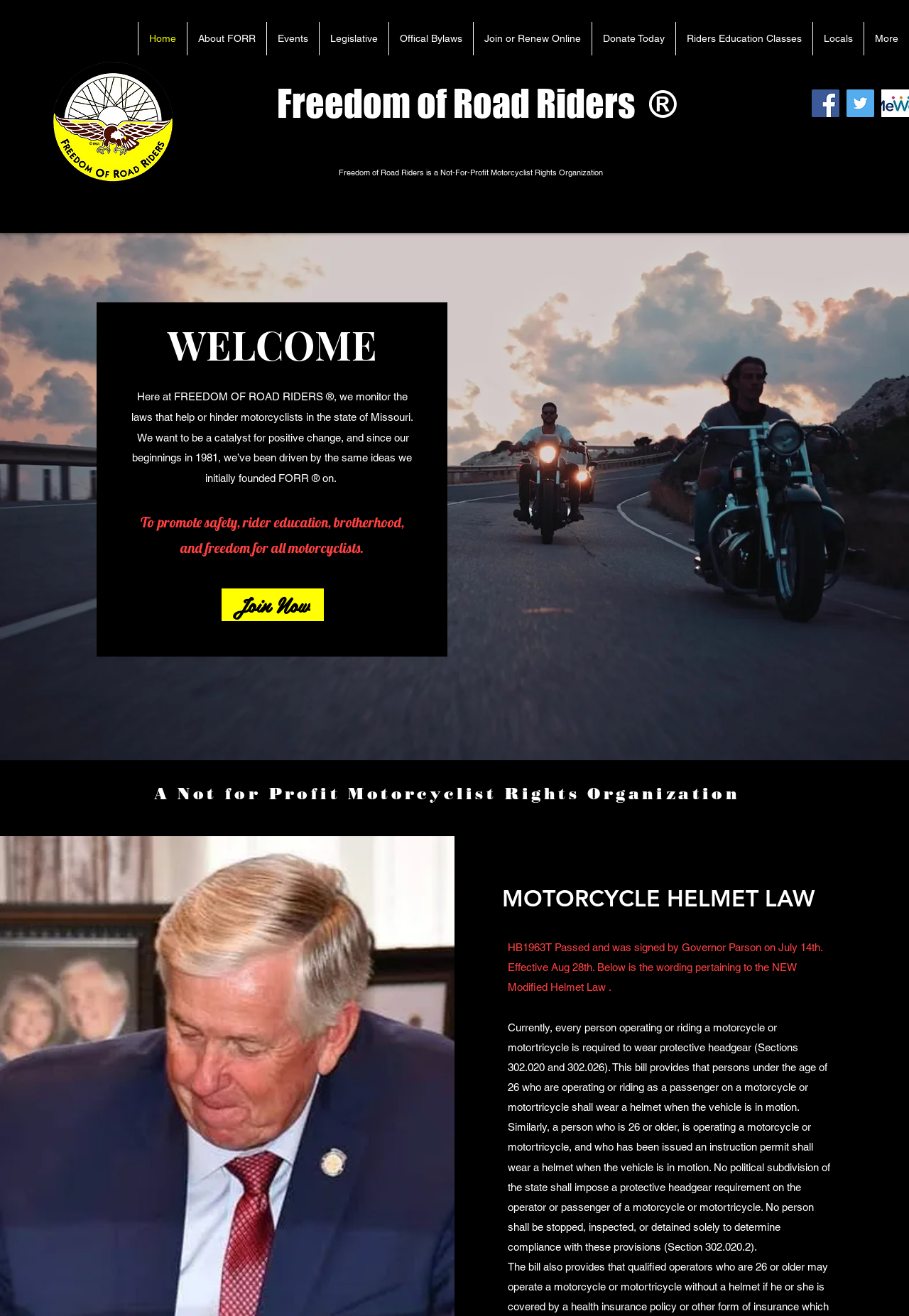Please specify the bounding box coordinates of the clickable region to carry out the following instruction: "Click on the Facebook link". The coordinates should be four float numbers between 0 and 1, in the format [left, top, right, bottom].

[0.893, 0.068, 0.923, 0.089]